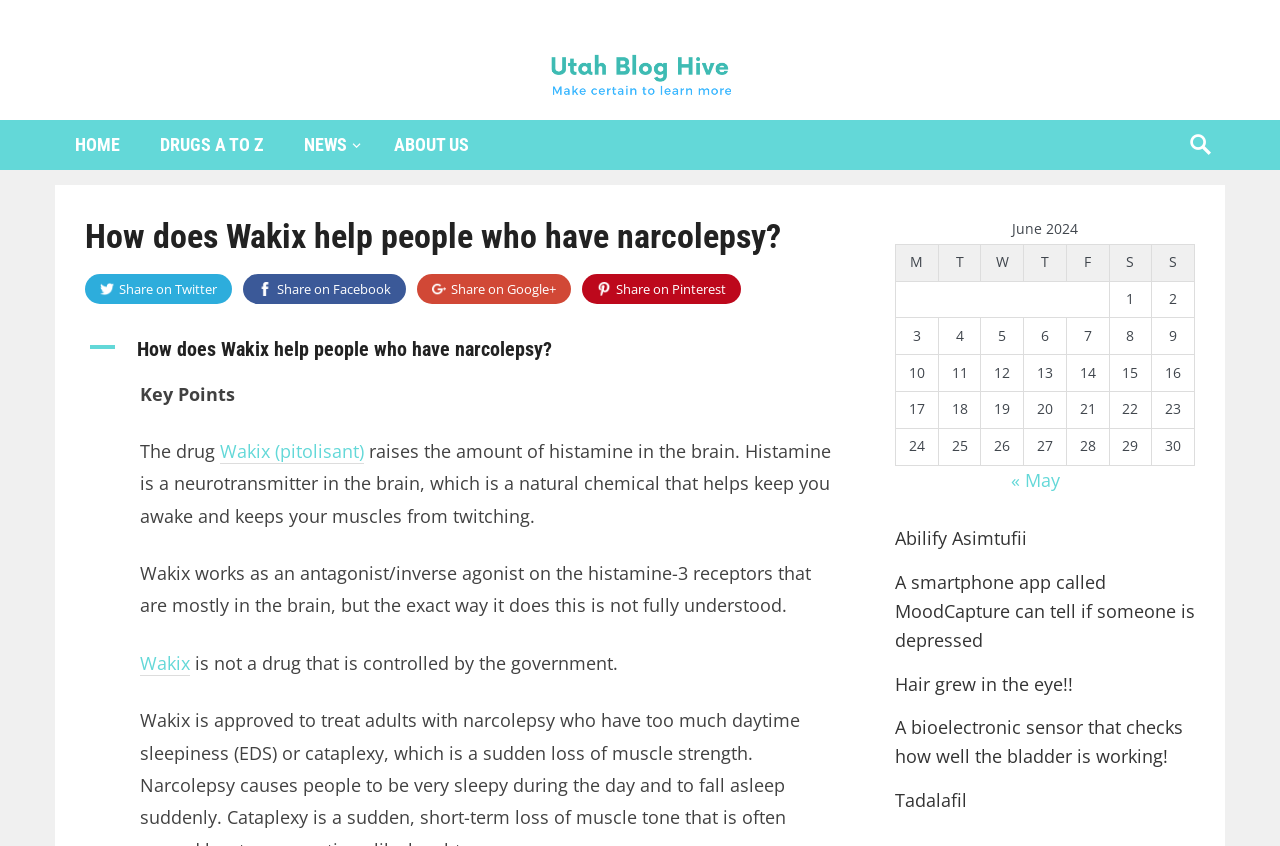Extract the main heading from the webpage content.

How does Wakix help people who have narcolepsy?